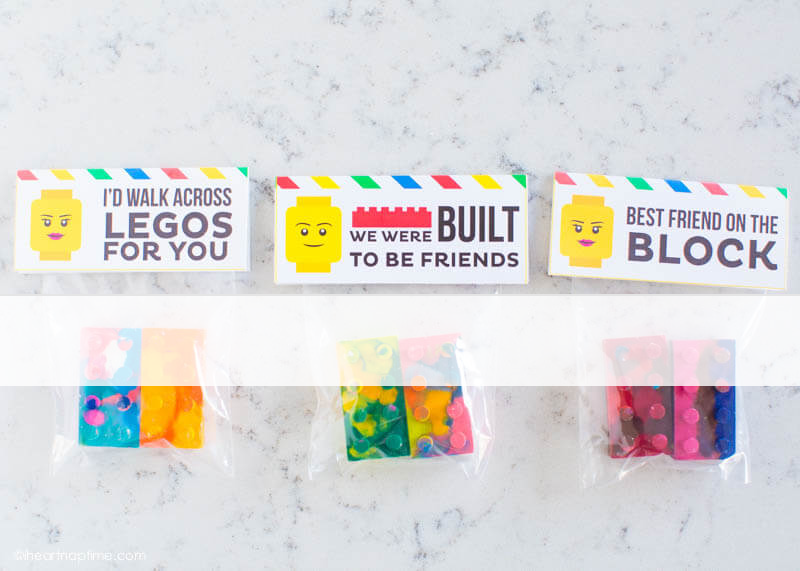What is the occasion for which these party favors are suitable?
Refer to the image and answer the question using a single word or phrase.

Parties or Valentine's Day